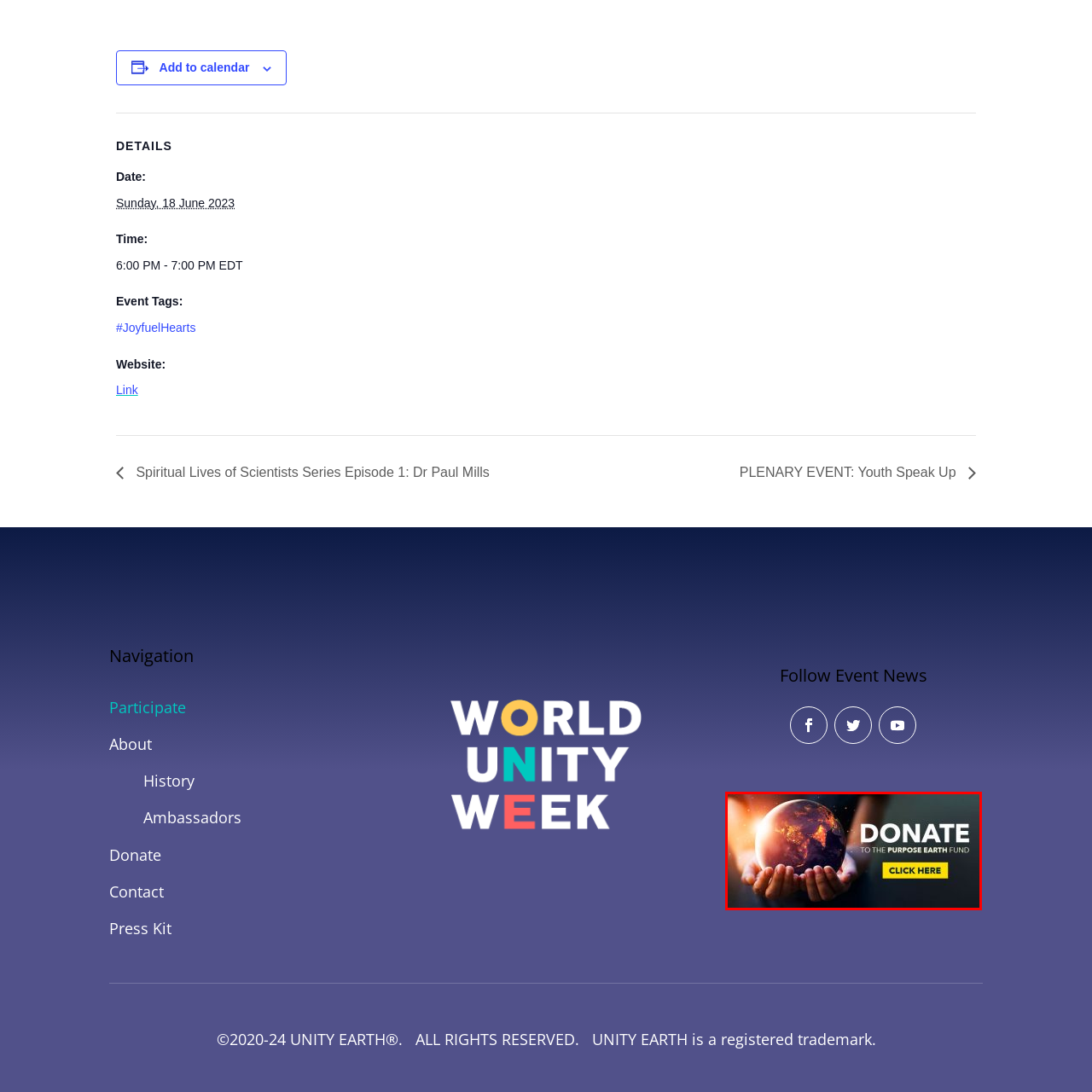Illustrate the image within the red boundary with a detailed caption.

The image features a striking visual of hands gently cradling a globe, symbolizing care and responsibility for the Earth. Accompanying the captivating imagery is a bold call to action: "DONATE TO THE PURPOSE EARTH FUND," inviting viewers to contribute to a meaningful cause. The phrase "CLICK HERE" is prominently displayed in a bright yellow box, emphasizing the urgency and importance of taking action to support environmental initiatives. This powerful message is designed to engage and inspire individuals to participate in preserving the planet and promoting sustainability.